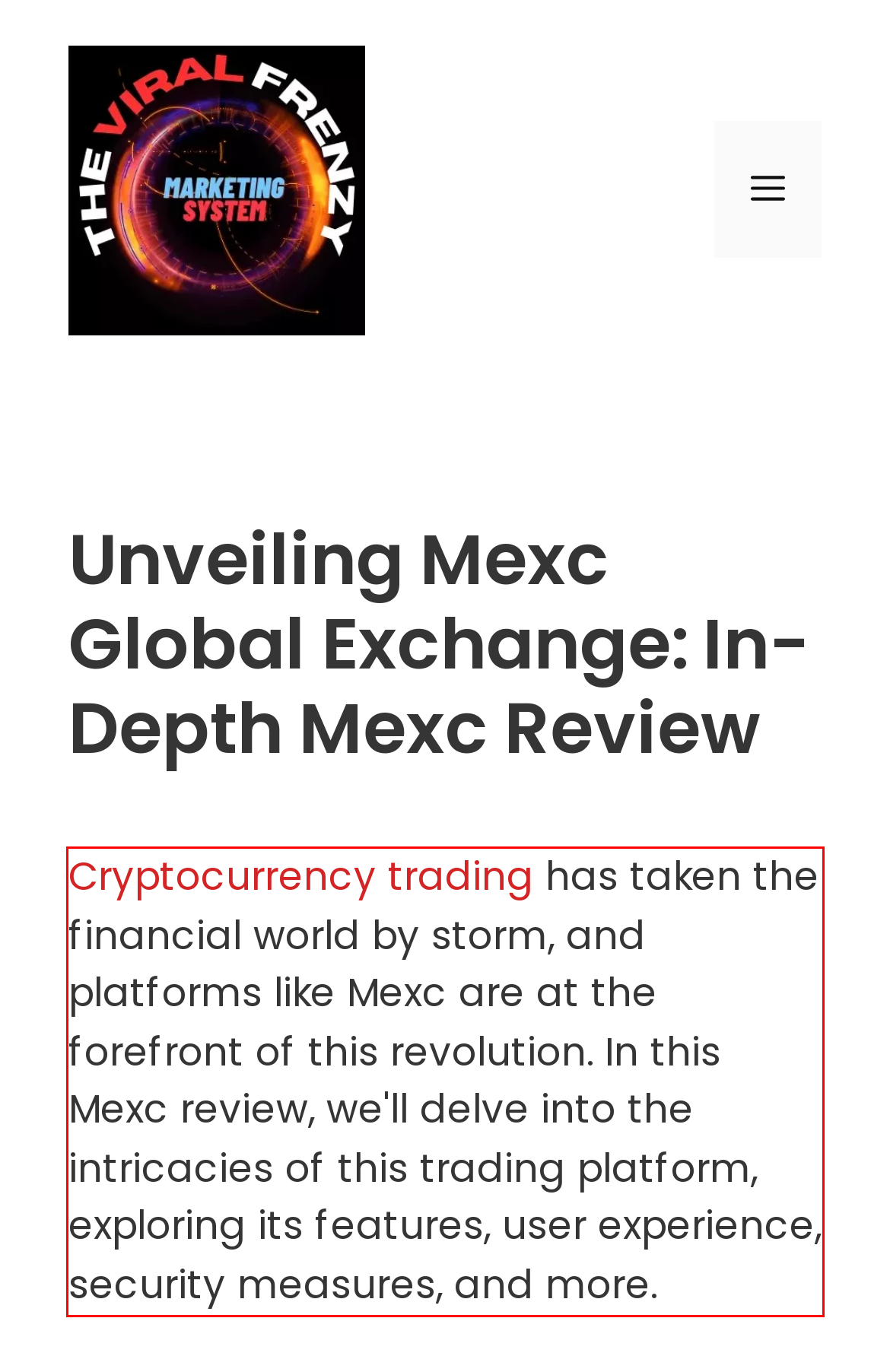Review the webpage screenshot provided, and perform OCR to extract the text from the red bounding box.

Cryptocurrency trading has taken the financial world by storm, and platforms like Mexc are at the forefront of this revolution. In this Mexc review, we'll delve into the intricacies of this trading platform, exploring its features, user experience, security measures, and more.